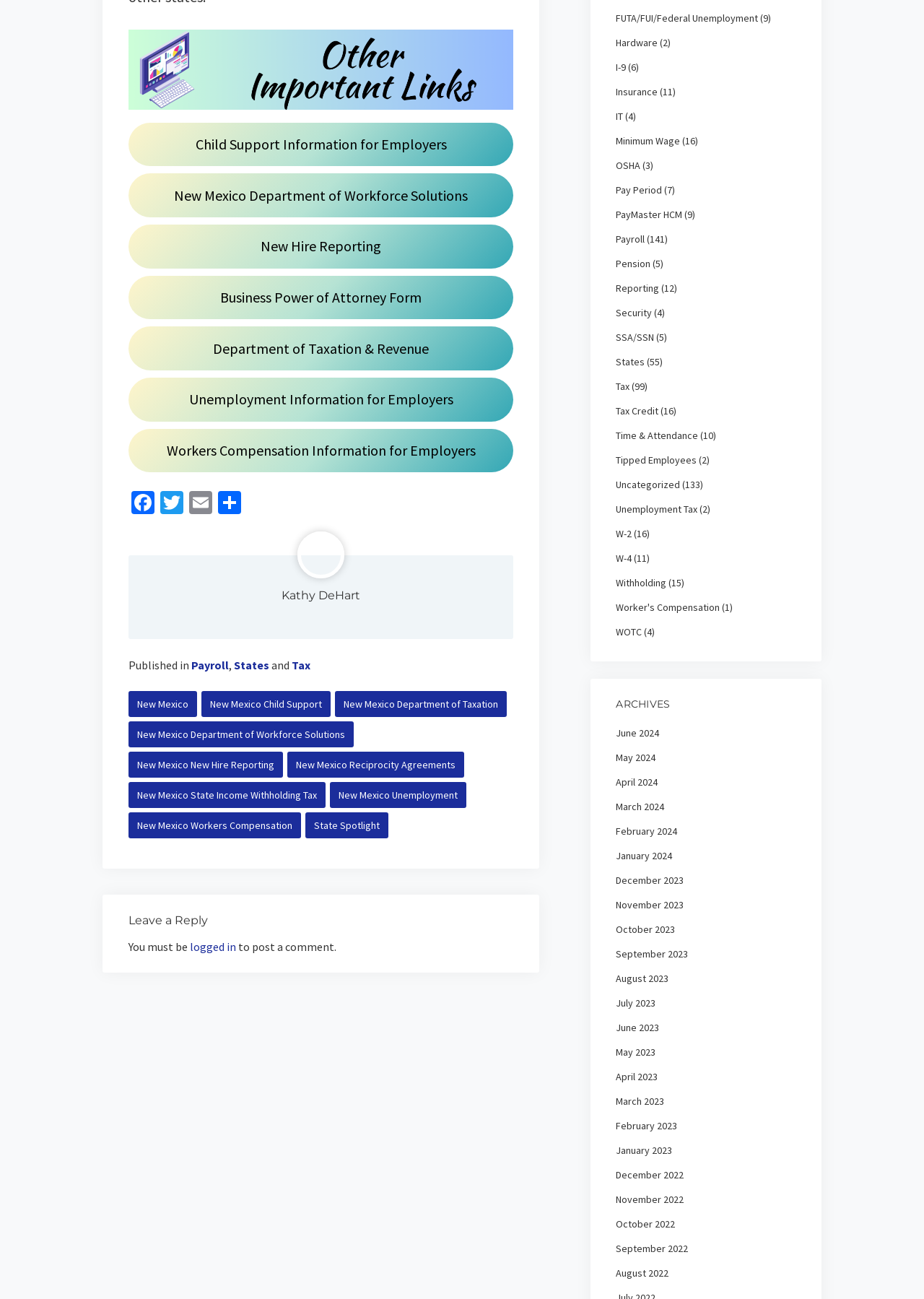Find and indicate the bounding box coordinates of the region you should select to follow the given instruction: "Click on the link to New Mexico Department of Workforce Solutions".

[0.139, 0.134, 0.556, 0.167]